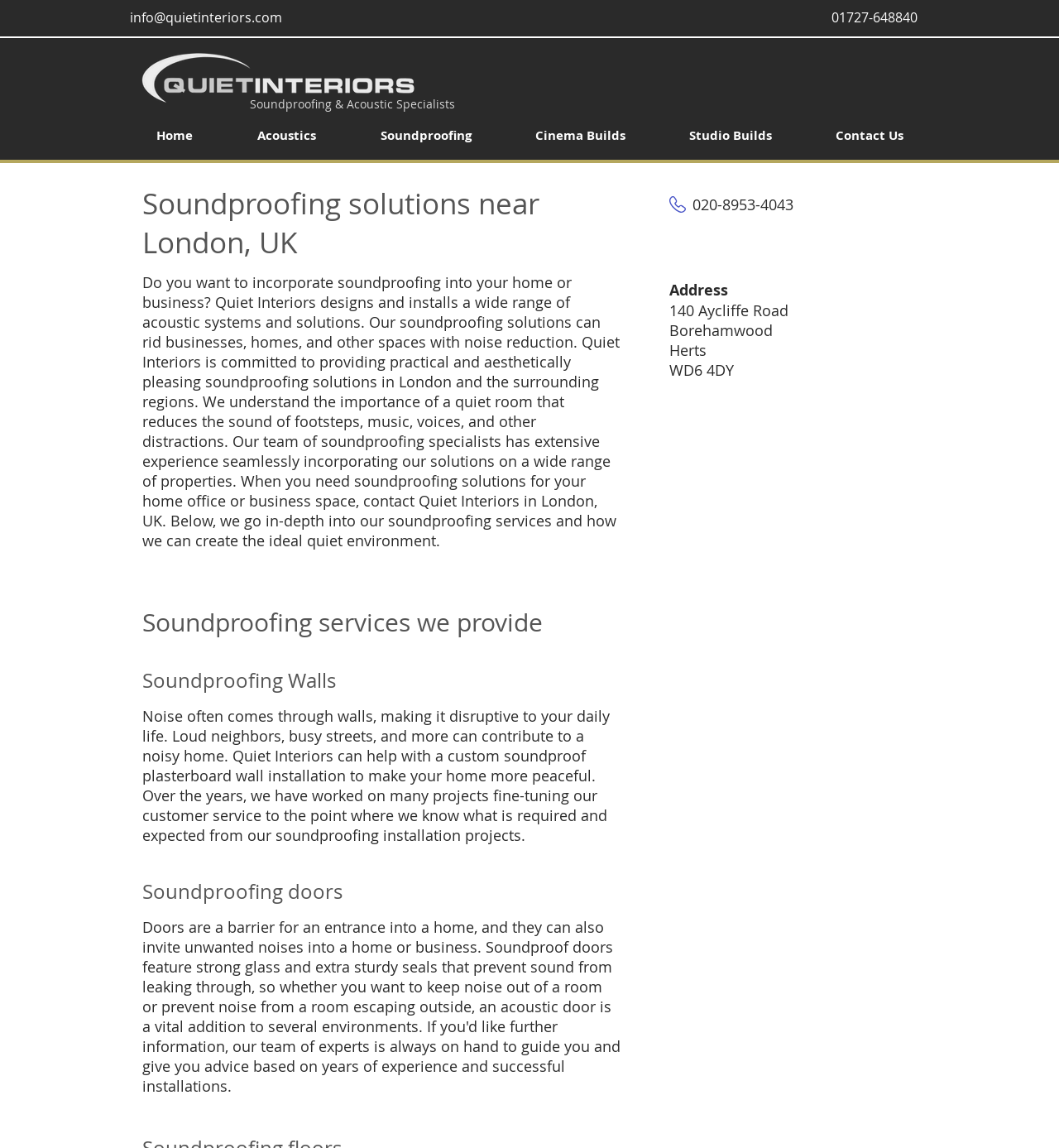Bounding box coordinates are specified in the format (top-left x, top-left y, bottom-right x, bottom-right y). All values are floating point numbers bounded between 0 and 1. Please provide the bounding box coordinate of the region this sentence describes: Cinema Builds

[0.475, 0.103, 0.62, 0.133]